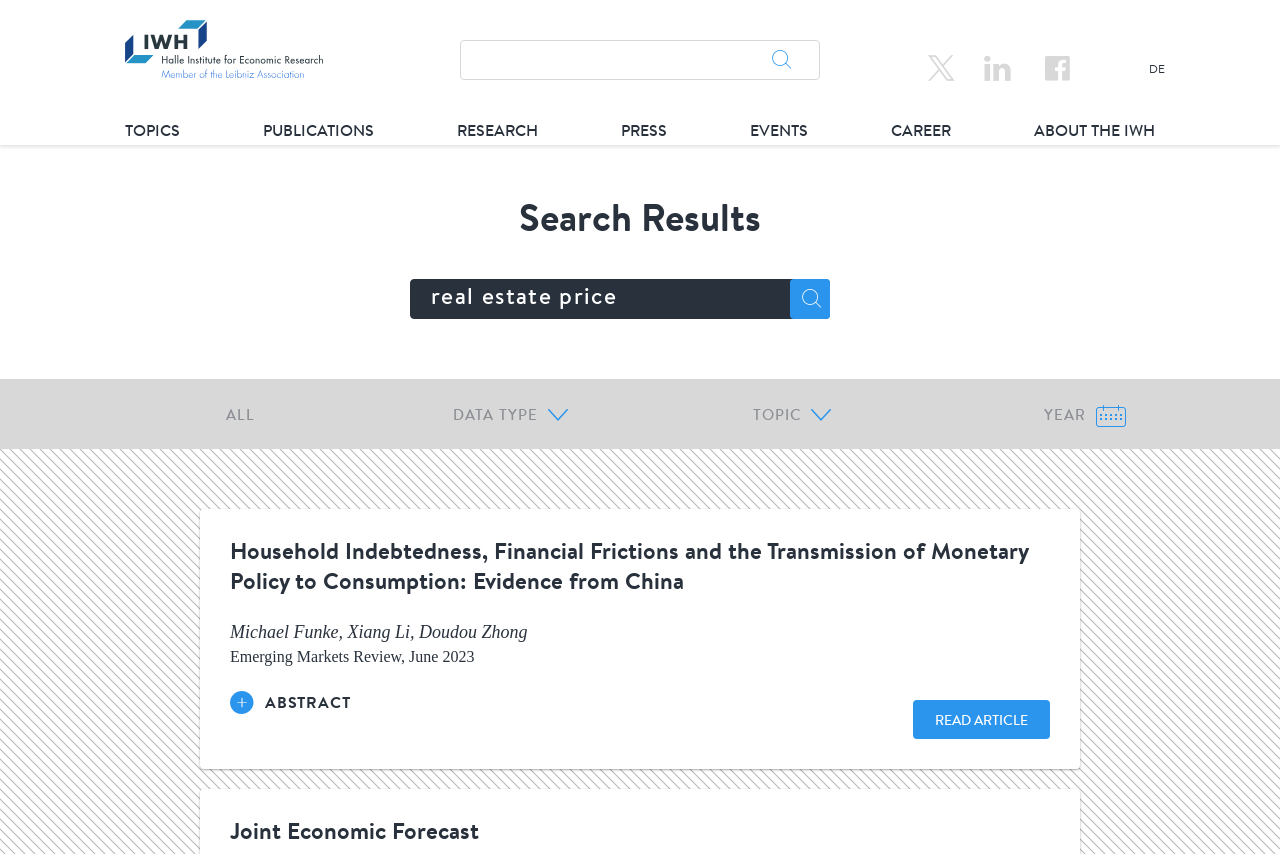Please identify the bounding box coordinates of the area that needs to be clicked to fulfill the following instruction: "Search in the textbox."

[0.359, 0.047, 0.641, 0.094]